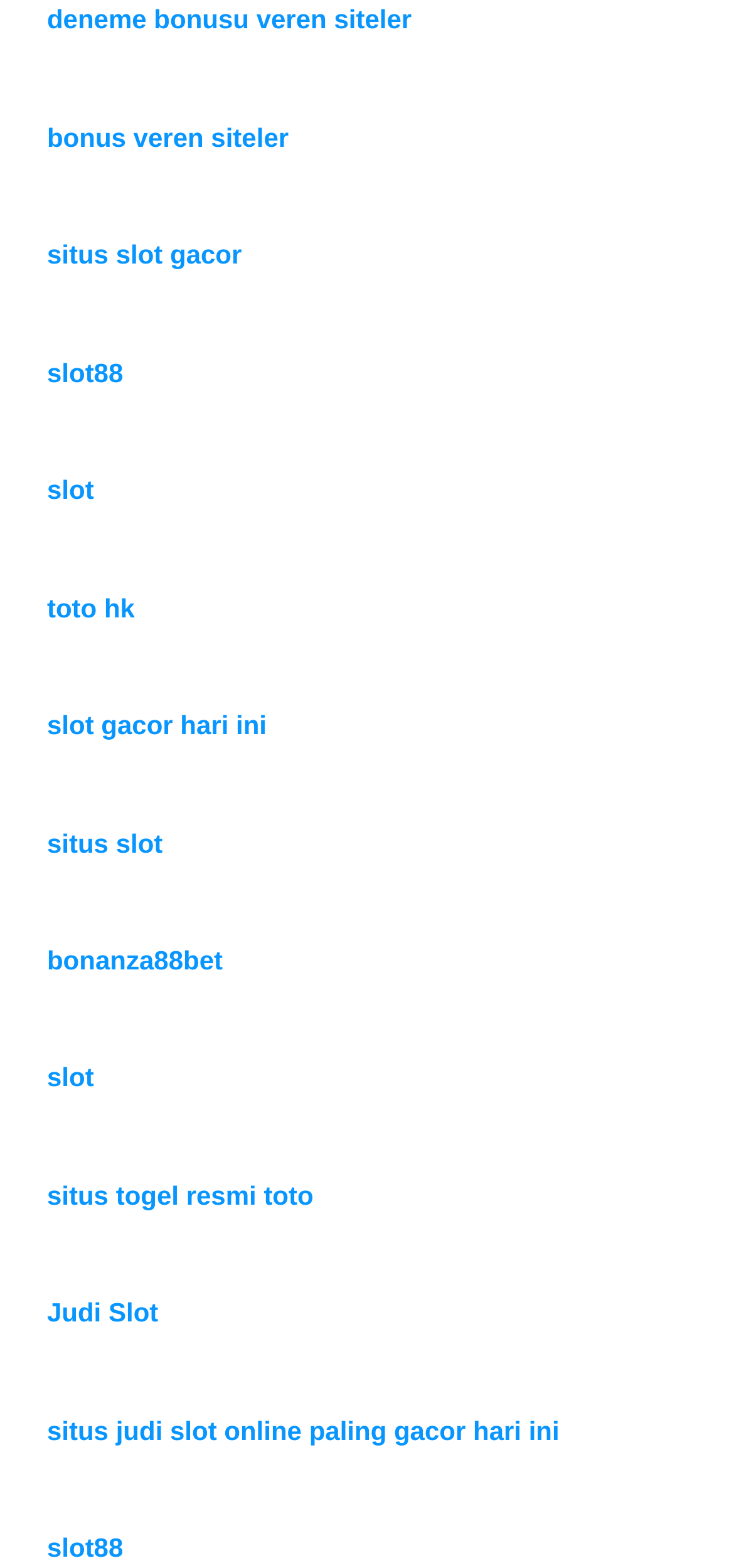Please identify the bounding box coordinates of the element's region that should be clicked to execute the following instruction: "explore toto hk link". The bounding box coordinates must be four float numbers between 0 and 1, i.e., [left, top, right, bottom].

[0.064, 0.378, 0.184, 0.397]